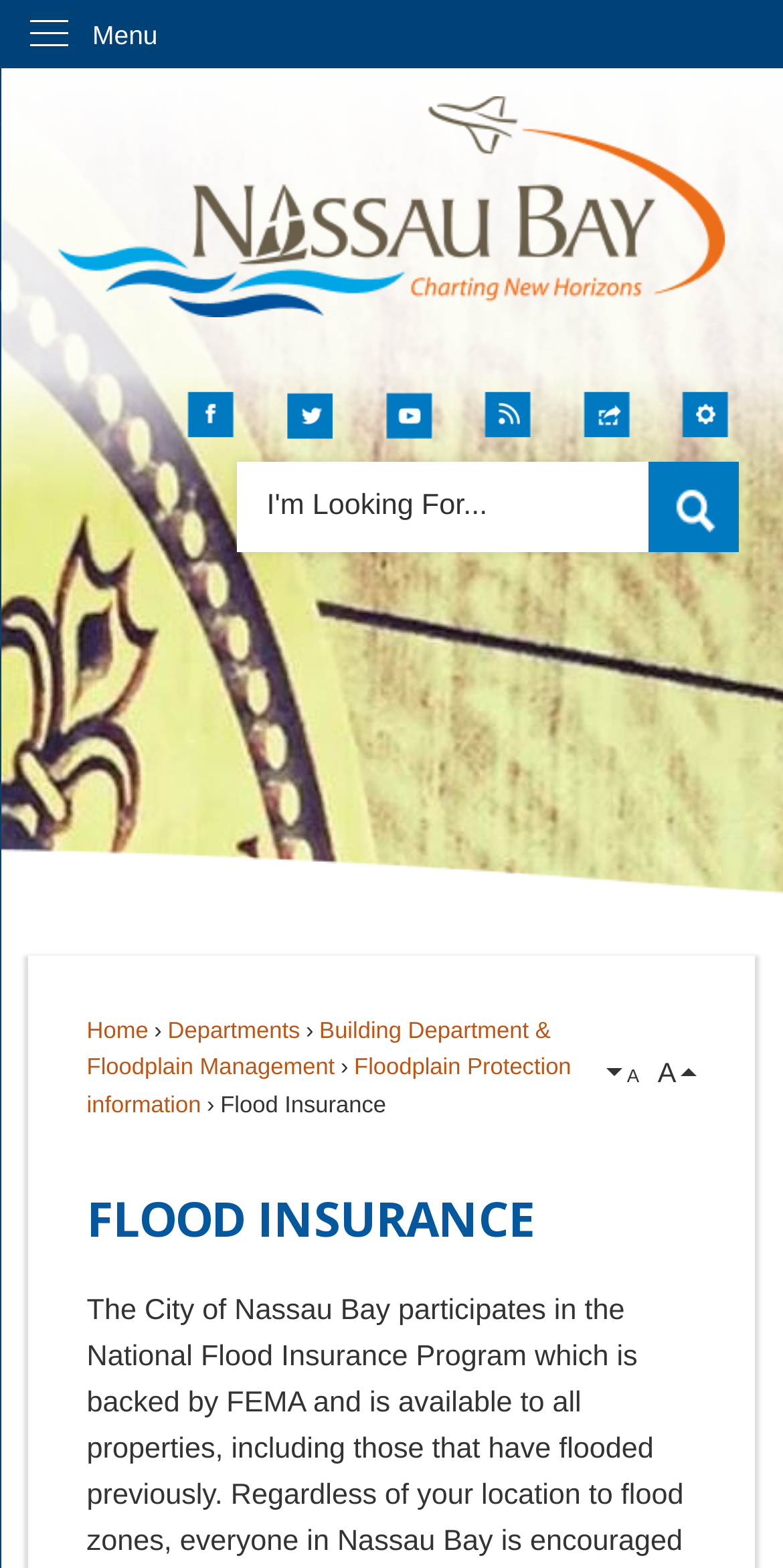Please identify the bounding box coordinates of the clickable area that will allow you to execute the instruction: "Go to the Building Department & Floodplain Management page".

[0.111, 0.65, 0.703, 0.689]